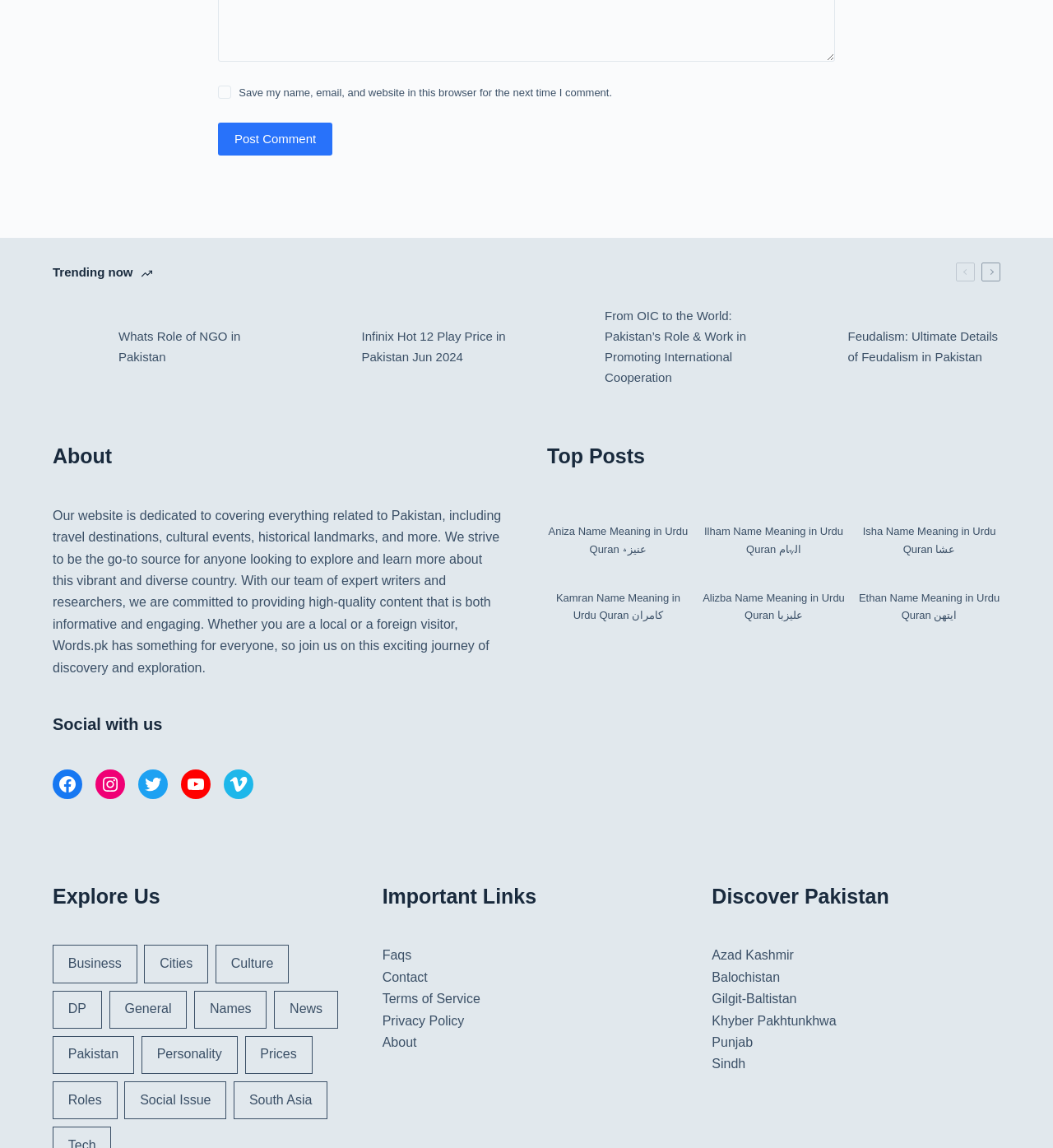What is the name of the province mentioned below 'Azad Kashmir'?
Look at the screenshot and respond with a single word or phrase.

Balochistan